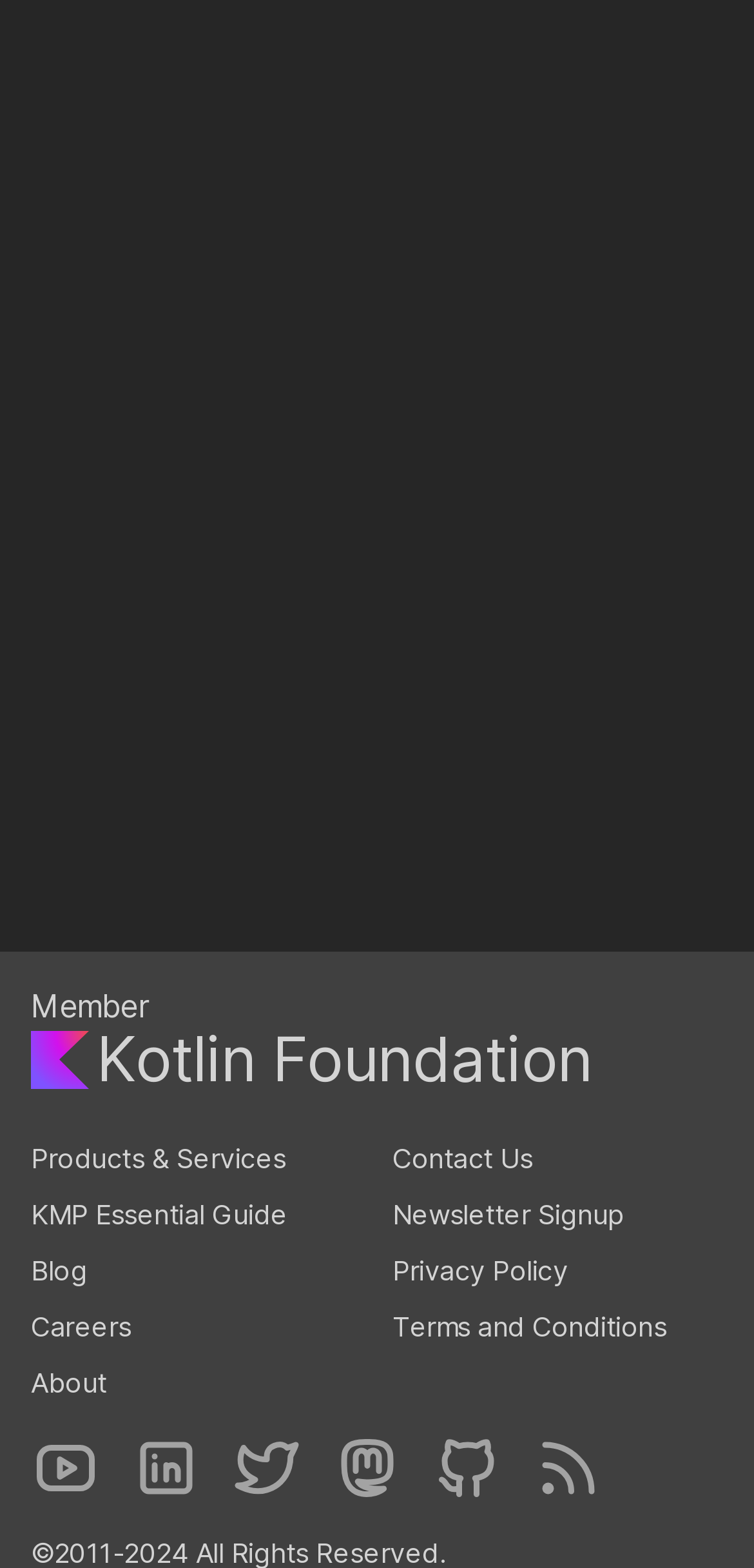How many social media links are present in the footer?
Look at the image and construct a detailed response to the question.

There are 6 social media links present in the footer, which are Youtube, LinkedIn, Twitter, Mastodon, Github, and RSS, each accompanied by an image.